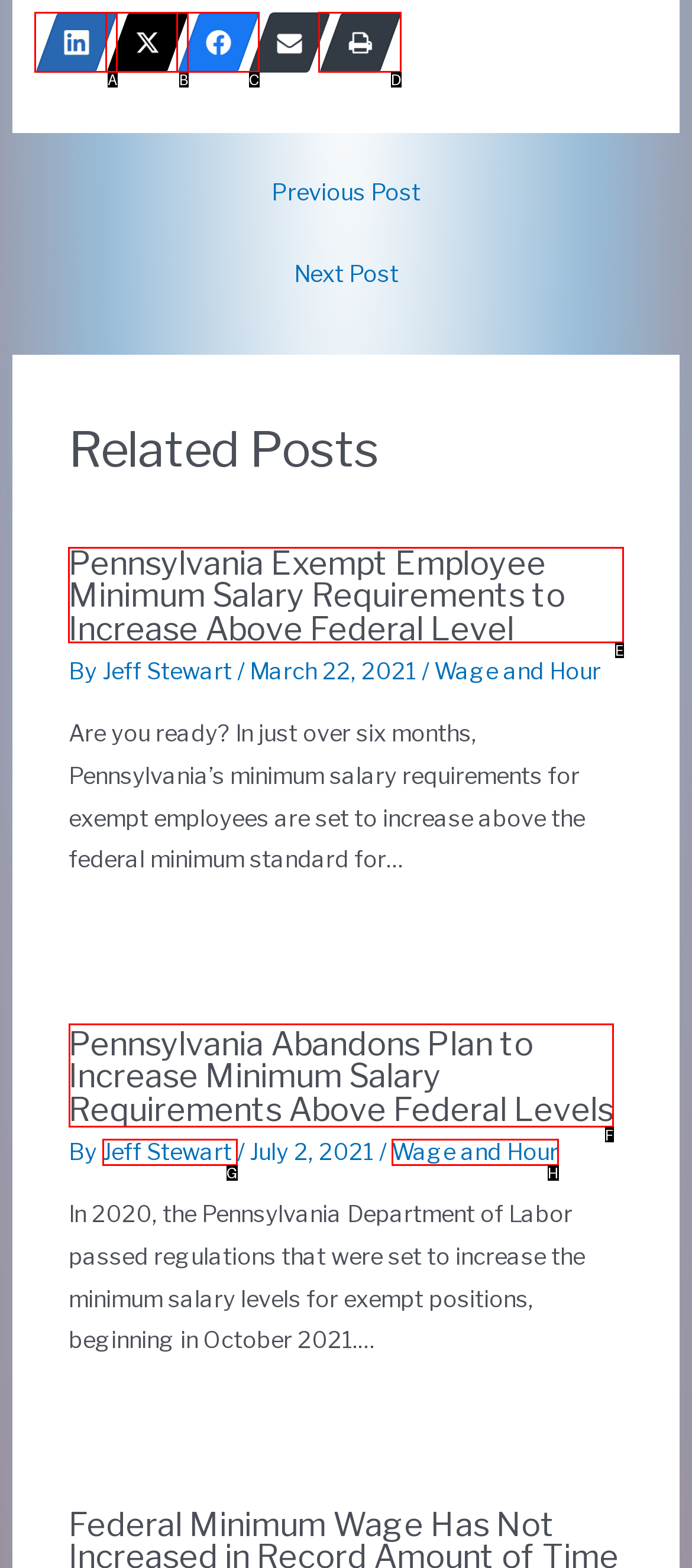From the given options, tell me which letter should be clicked to complete this task: Read Pennsylvania Exempt Employee Minimum Salary Requirements to Increase Above Federal Level
Answer with the letter only.

E